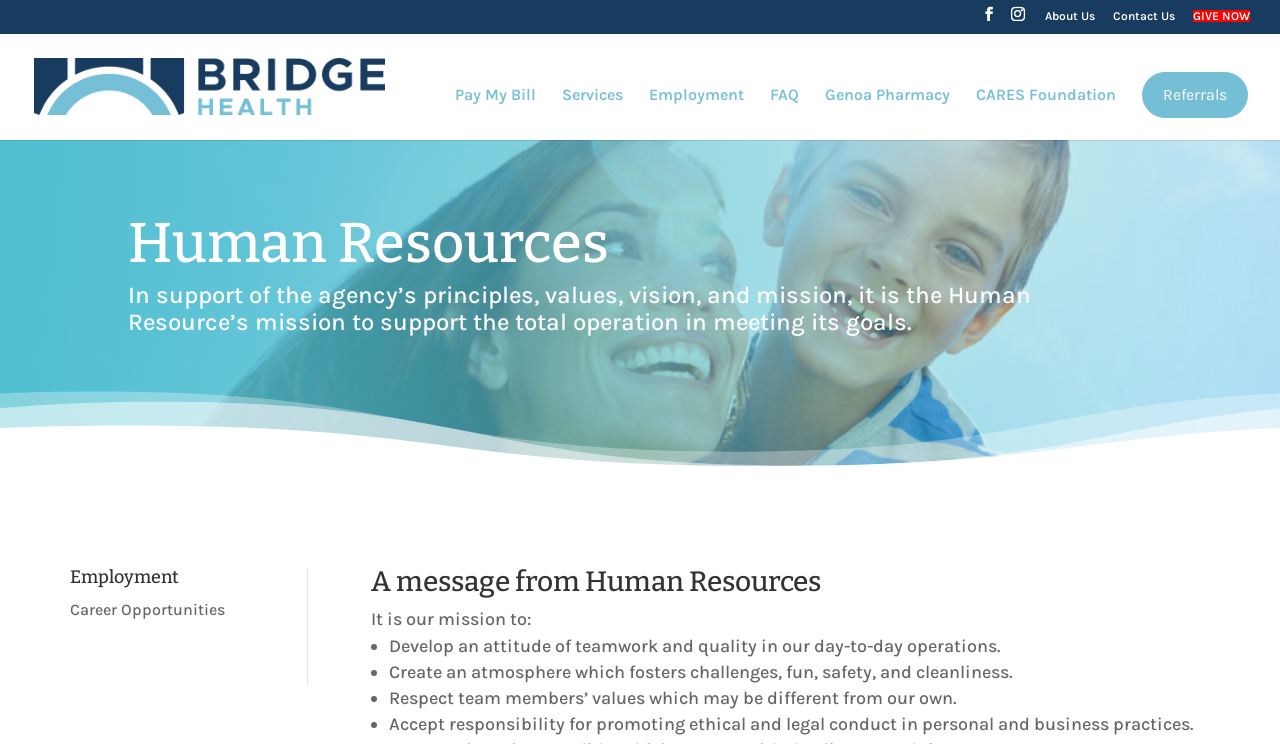Describe the webpage in detail, including text, images, and layout.

The webpage is about Human Resources at Bridge Health. At the top, there are several links, including 'About Us', 'Contact Us', and 'GIVE NOW', aligned horizontally. Below these links, there is a logo of Bridge Health, accompanied by a link to the organization's main page.

The main content of the page is divided into two sections. On the left, there is a column of links, including 'Pay My Bill', 'Services', 'Employment', 'FAQ', 'Genoa Pharmacy', 'CARES Foundation', and 'Referrals'. These links are stacked vertically.

On the right, there is a section dedicated to Human Resources. It starts with a heading 'Human Resources' and a paragraph of text describing the mission of the Human Resources department. Below this, there is a heading 'Employment' and a link to 'Career Opportunities'.

Further down, there is a message from Human Resources, which includes a heading 'A message from Human Resources' and a list of bullet points outlining the mission of the department. The list includes four points: developing an attitude of teamwork and quality, creating a positive atmosphere, respecting team members' values, and accepting responsibility for promoting ethical and legal conduct.